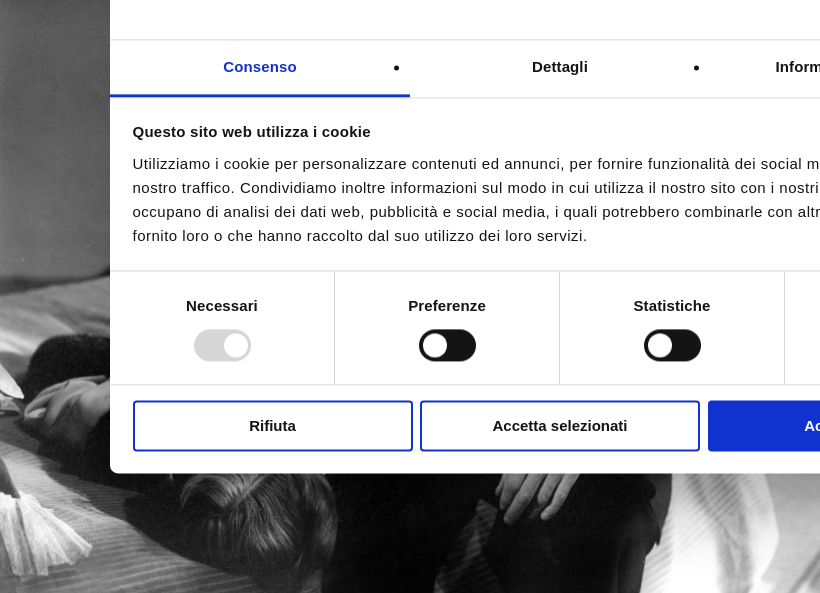What is the relationship between the two characters on the couch?
Please give a detailed and elaborate answer to the question based on the image.

The caption describes the expressions of the two characters lying closely together on a couch as hinting at an intimate, yet complex relationship, suggesting a deep emotional connection between them.